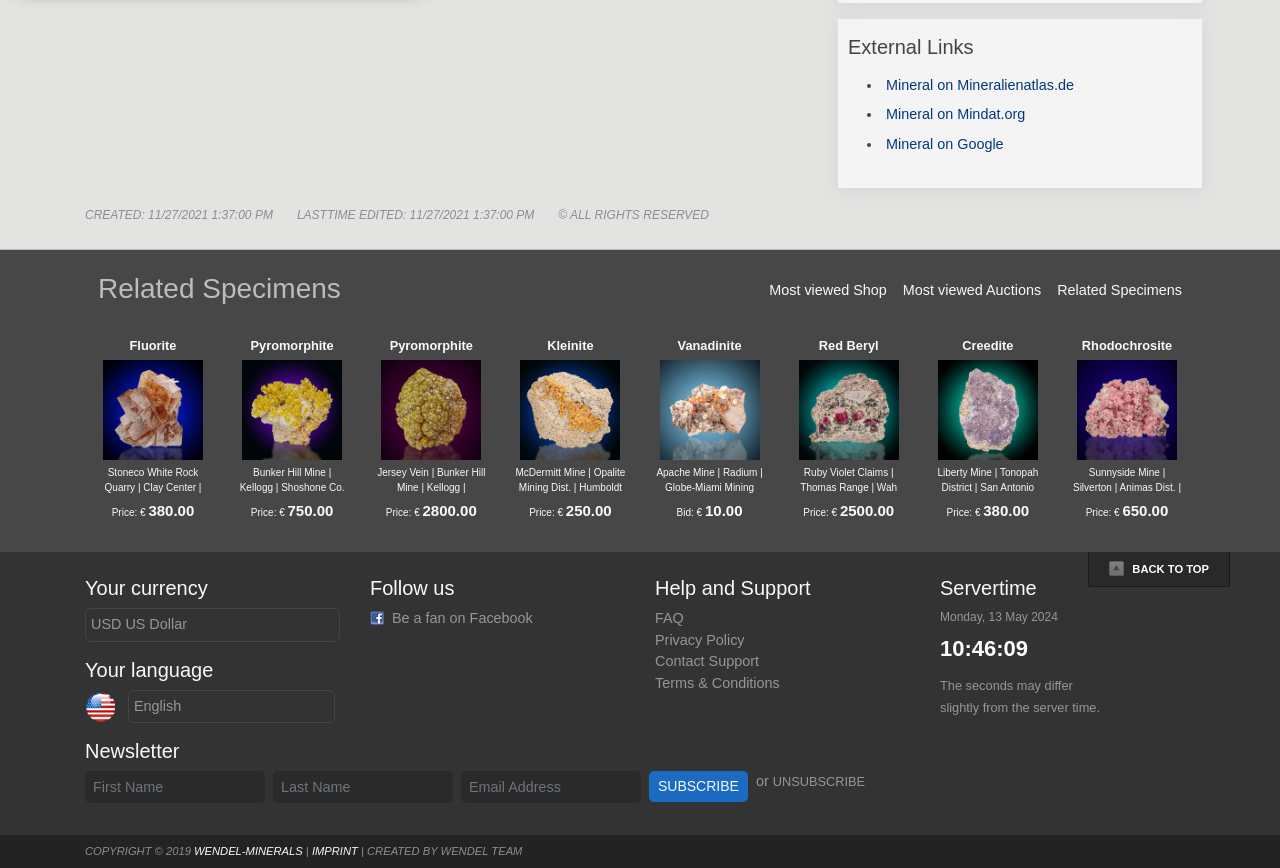Refer to the image and provide a thorough answer to this question:
What is the language selection option represented by?

I found the language selection option by looking at the 'Your language' section, which displays a flag icon next to a combobox, indicating that the flag represents the language selection option.